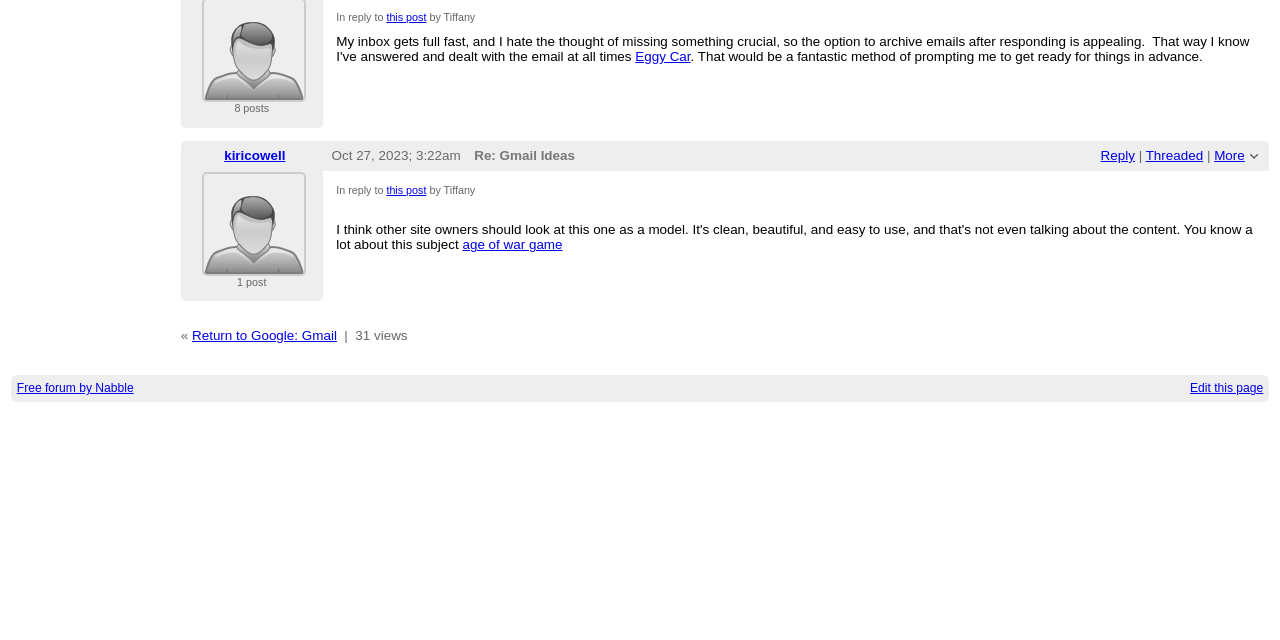Find the bounding box coordinates of the UI element according to this description: "title="View profile of guidancepetty"".

[0.158, 0.129, 0.239, 0.152]